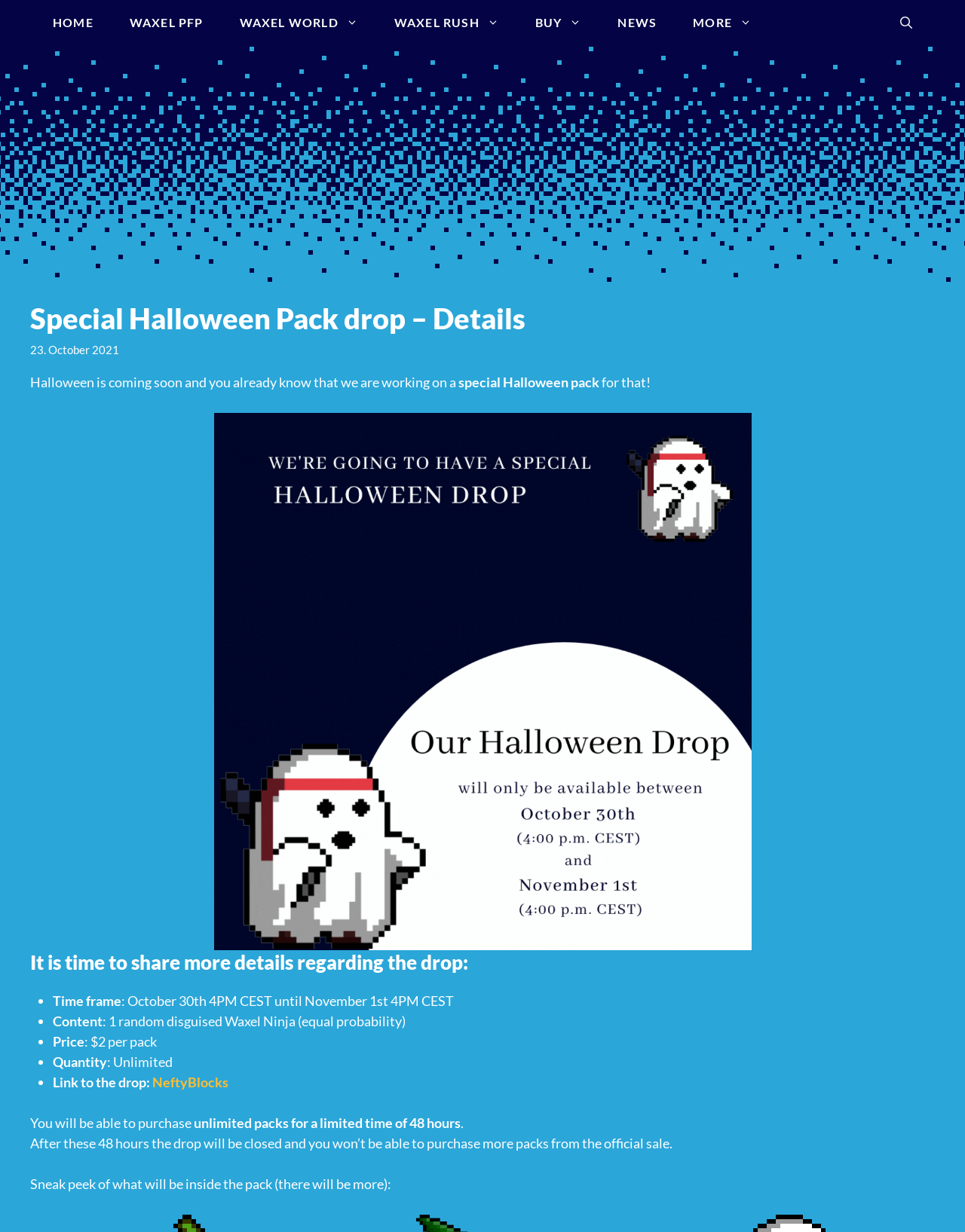Where can I buy the Halloween pack?
Please provide a single word or phrase as the answer based on the screenshot.

NeftyBlocks